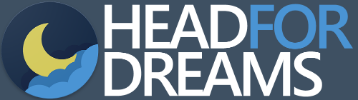What celestial body is depicted in the logo?
Analyze the image and provide a thorough answer to the question.

The caption describes the logo as combining bold typography with a 'whimsical moon and cloud design', which implies that the celestial body depicted in the logo is the moon.